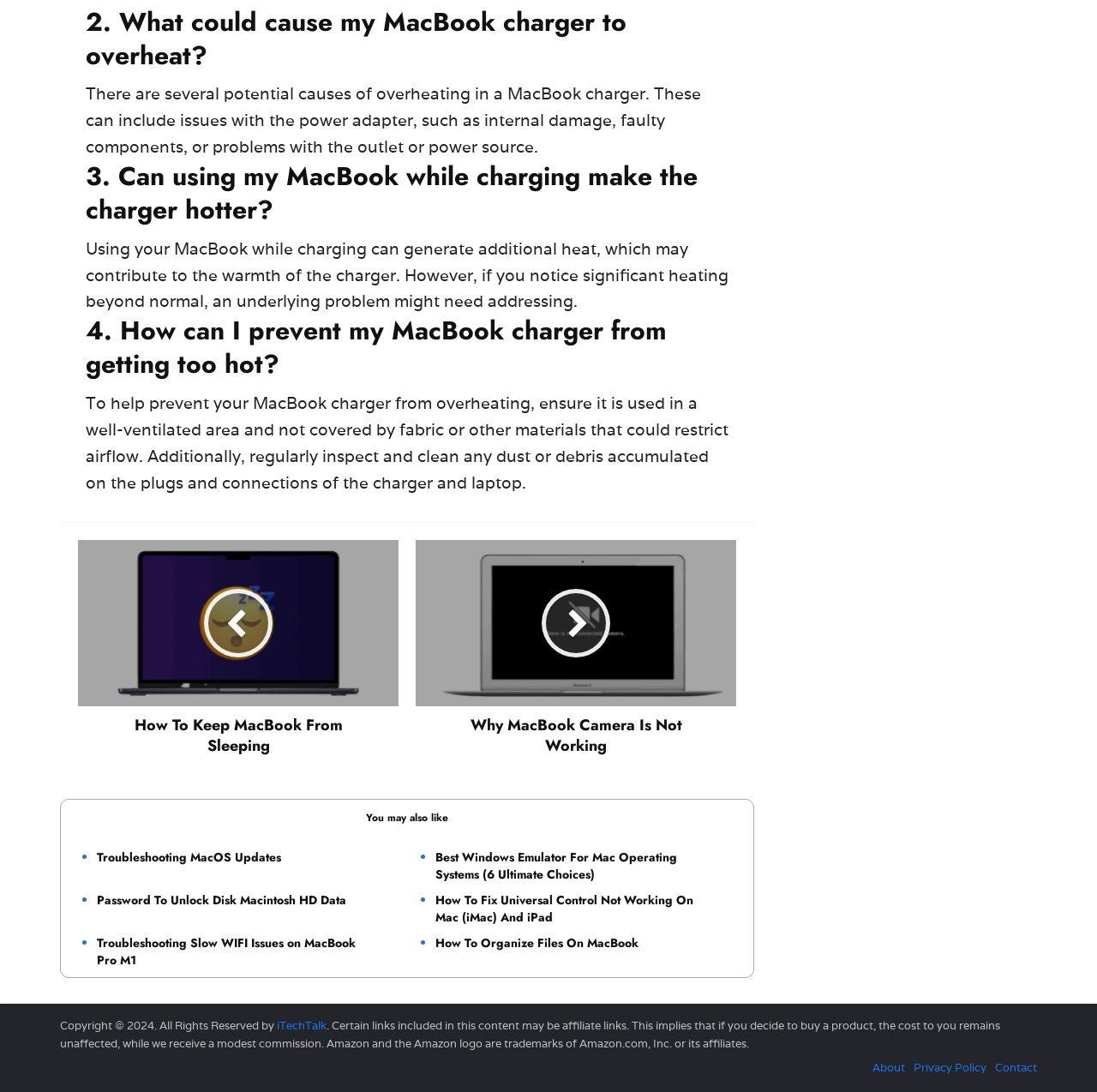What could cause a MacBook charger to overheat?
Provide a comprehensive and detailed answer to the question.

According to the webpage, there are several potential causes of overheating in a MacBook charger, including internal damage, faulty components, or problems with the outlet or power source.